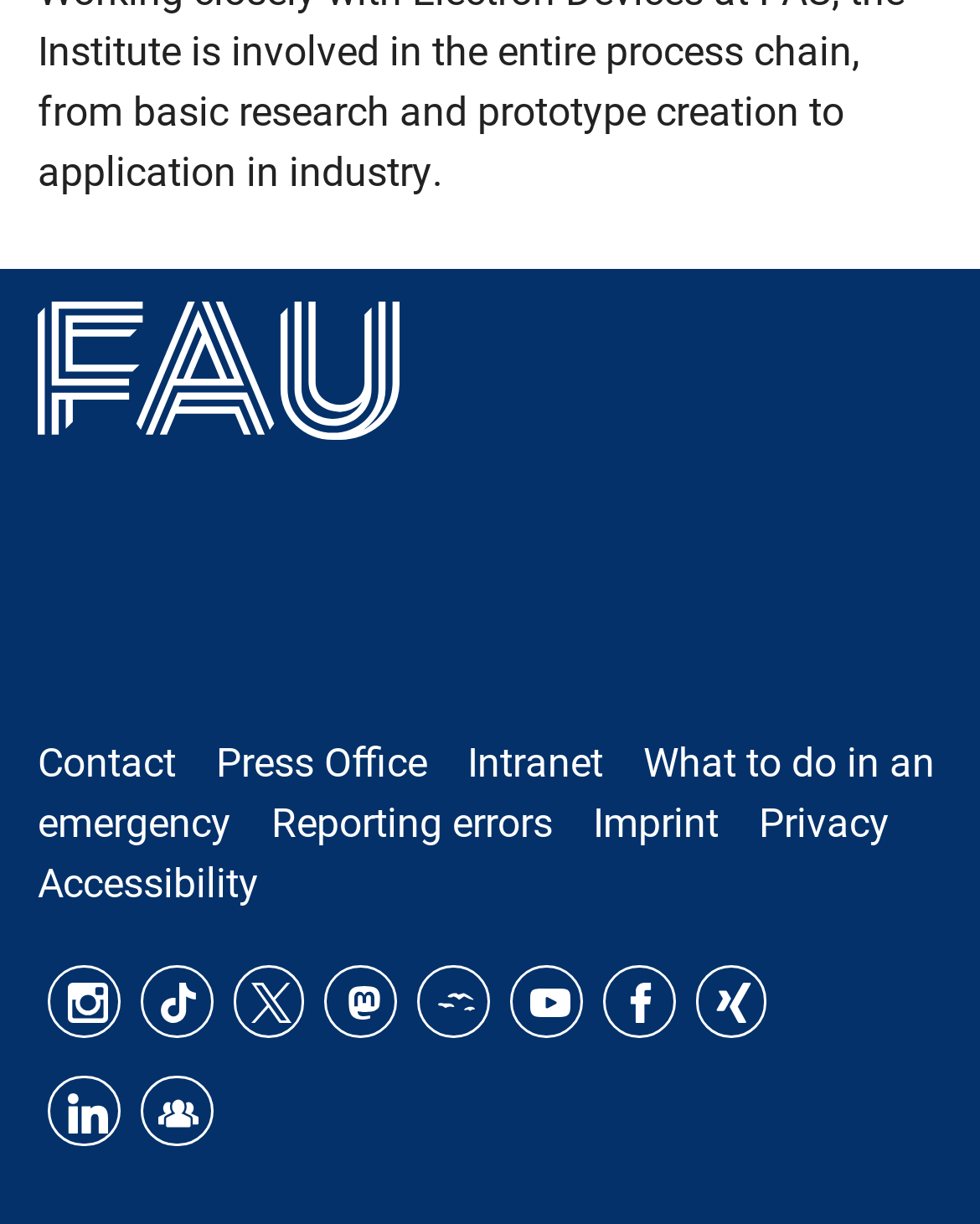Please analyze the image and give a detailed answer to the question:
How many social media links are available?

I counted the number of links under the 'Social media' navigation section, which includes Instagram, TikTok, Twitter, Mastodon, Bluesky, YouTube, Facebook, Xing, LinkedIn, and FAU Community.